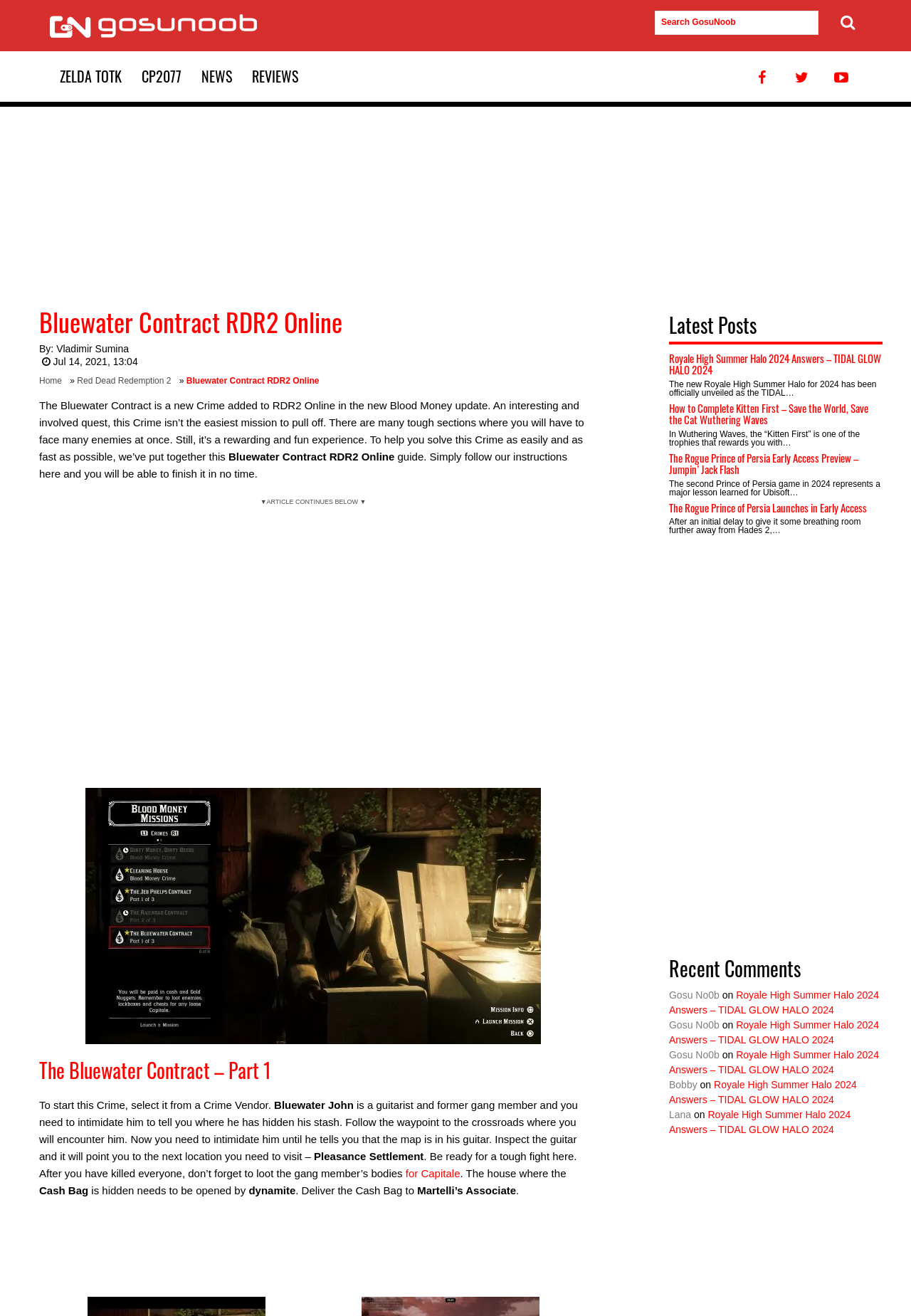Highlight the bounding box coordinates of the element that should be clicked to carry out the following instruction: "Search for a term". The coordinates must be given as four float numbers ranging from 0 to 1, i.e., [left, top, right, bottom].

[0.707, 0.008, 0.918, 0.026]